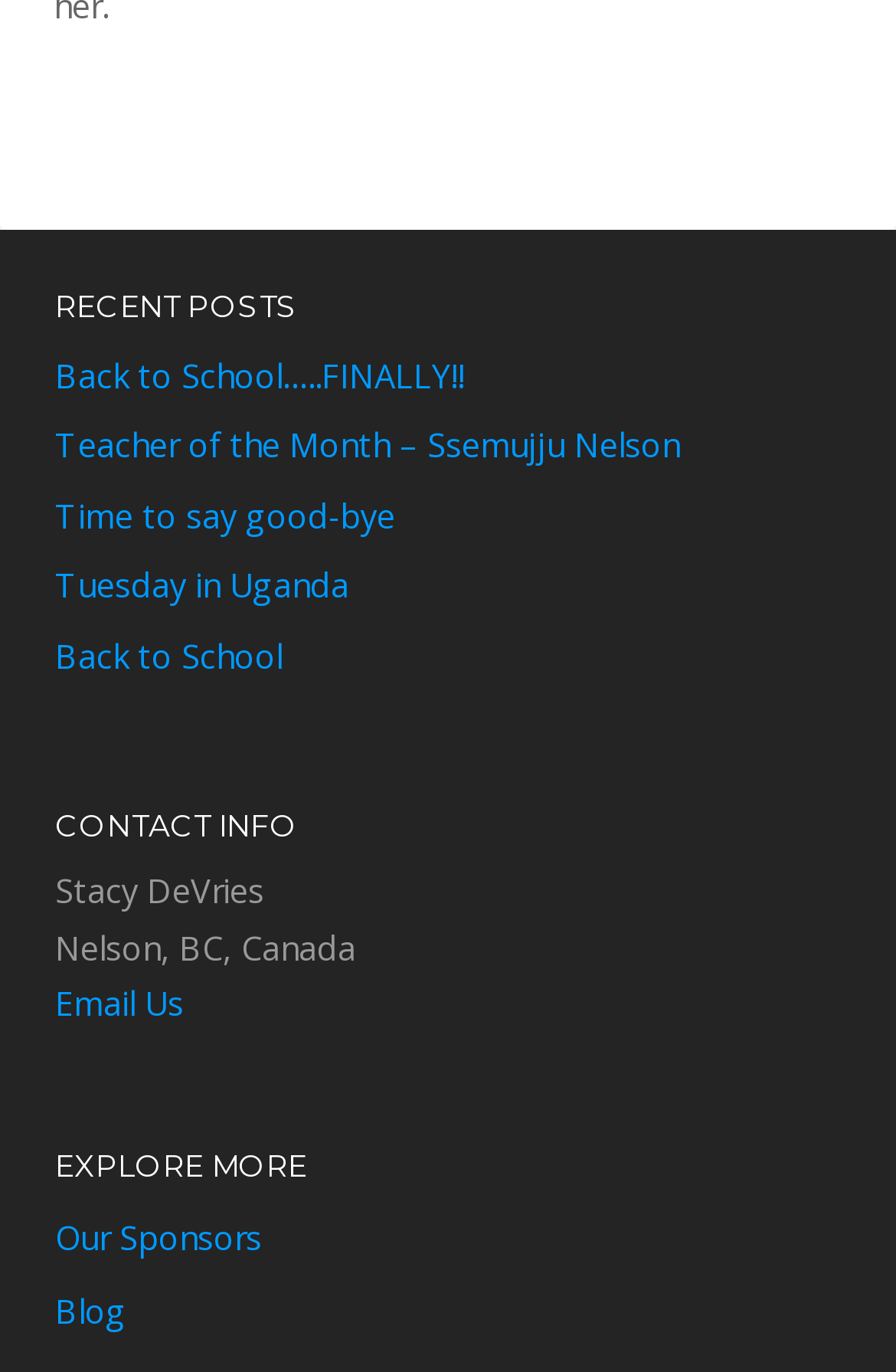Please identify the coordinates of the bounding box for the clickable region that will accomplish this instruction: "go to blog".

[0.062, 0.934, 0.292, 0.978]